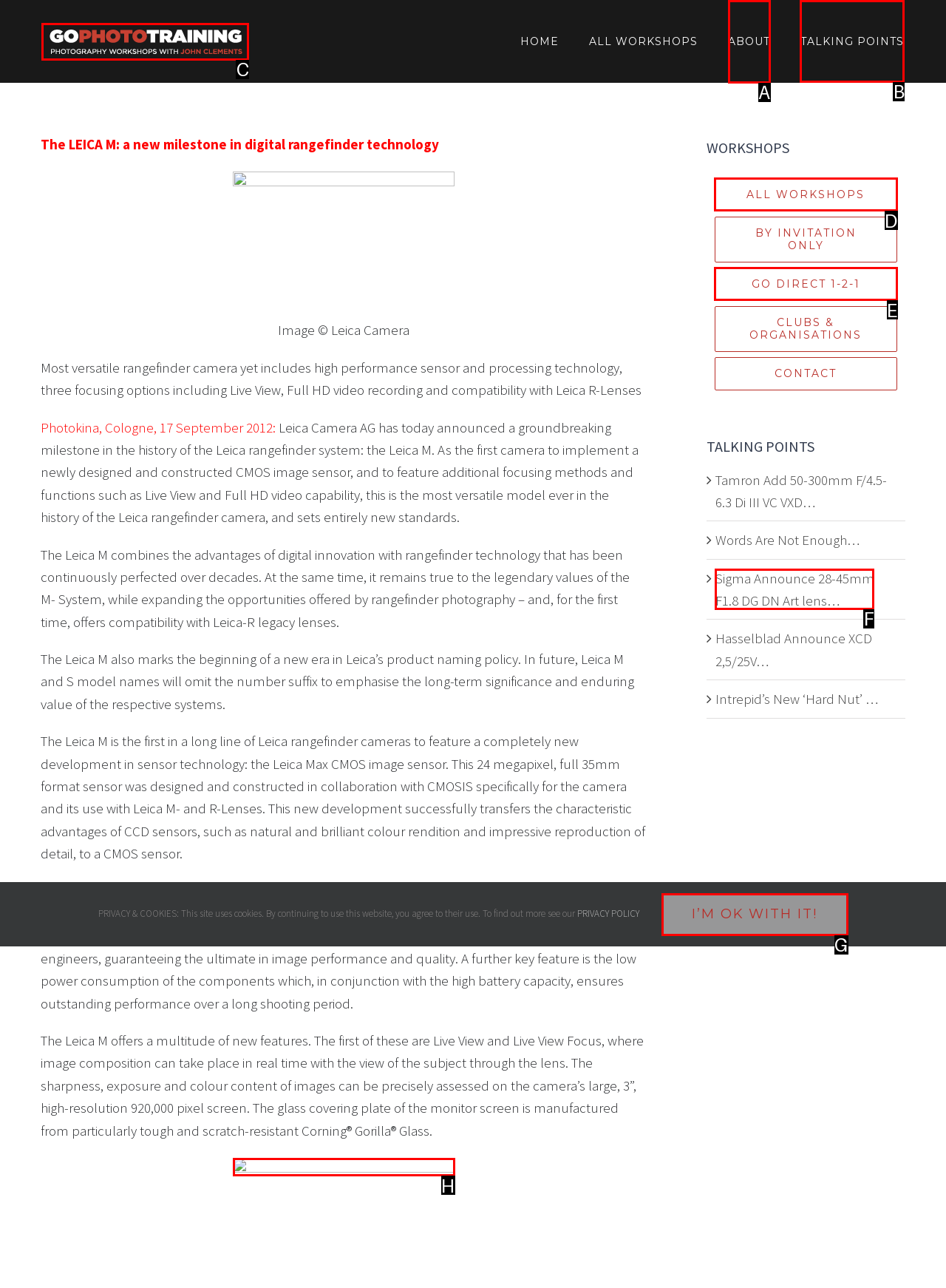For the instruction: Click the 'TALKING POINTS' link, determine the appropriate UI element to click from the given options. Respond with the letter corresponding to the correct choice.

B